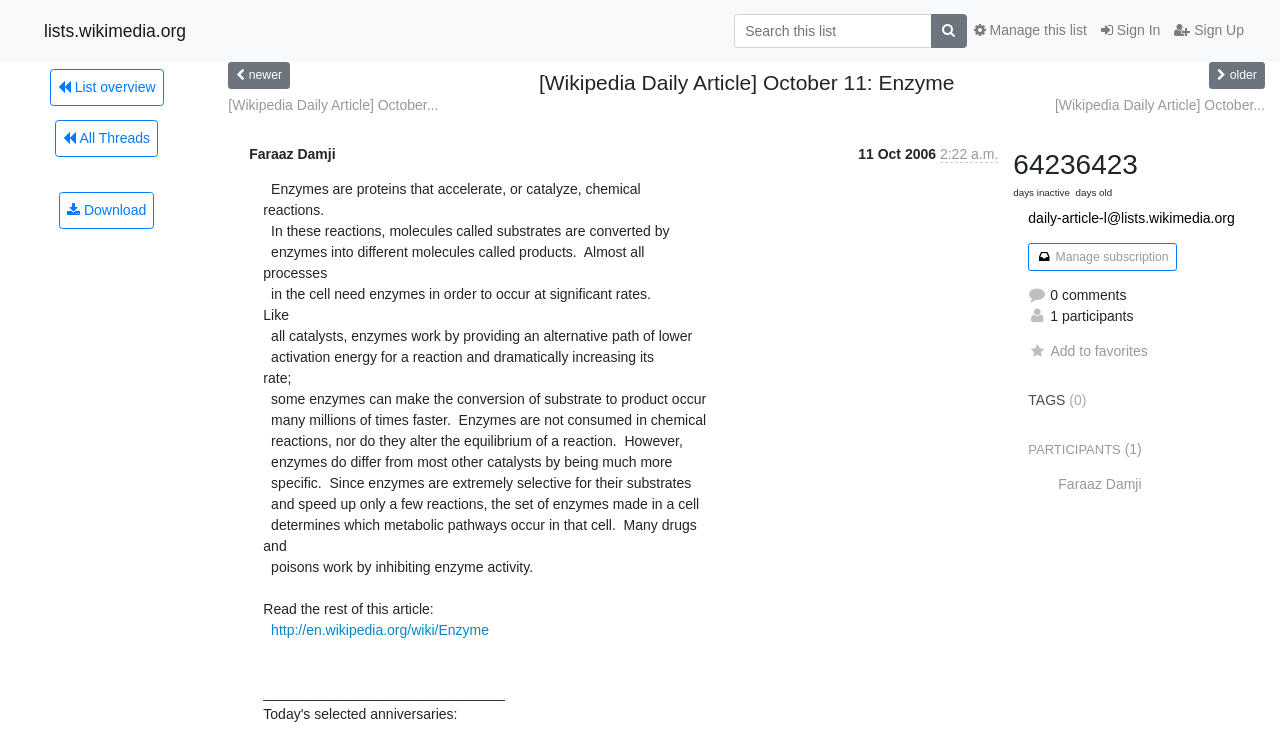Who is the sender of the article?
Answer the question in as much detail as possible.

The sender of the article can be identified by reading the text 'Faraaz Damji' which is located at the top of the webpage, below the heading.